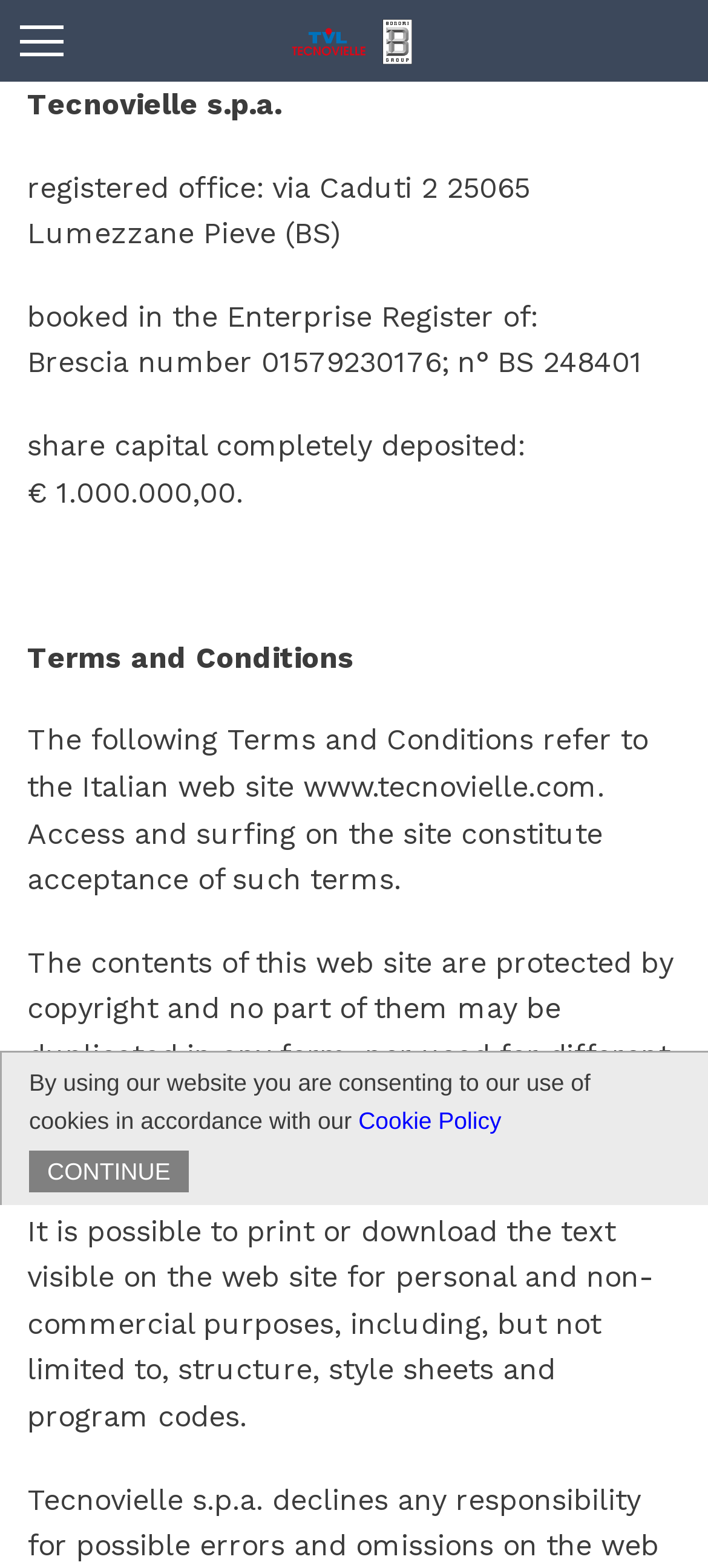Create a detailed summary of all the visual and textual information on the webpage.

The webpage is a legal notice page for Tecnovielle s.p.a. At the top, there are two links, one on the left and one on the right. Below these links, the company name "Tecnovielle s.p.a." is displayed prominently. 

Under the company name, there are four paragraphs of text that provide information about the company's registered office, enterprise register number, share capital, and other legal details. 

Further down, there is a section titled "Terms and Conditions" that outlines the terms of use for the website www.tecnovielle.com. This section consists of three paragraphs of text that explain the copyright protection of the website's contents, the allowed uses of the website's text, and other conditions.

At the bottom of the page, there is a notice about the use of cookies on the website, along with a link to the "Cookie Policy". Next to this notice, there is a "CONTINUE" button.